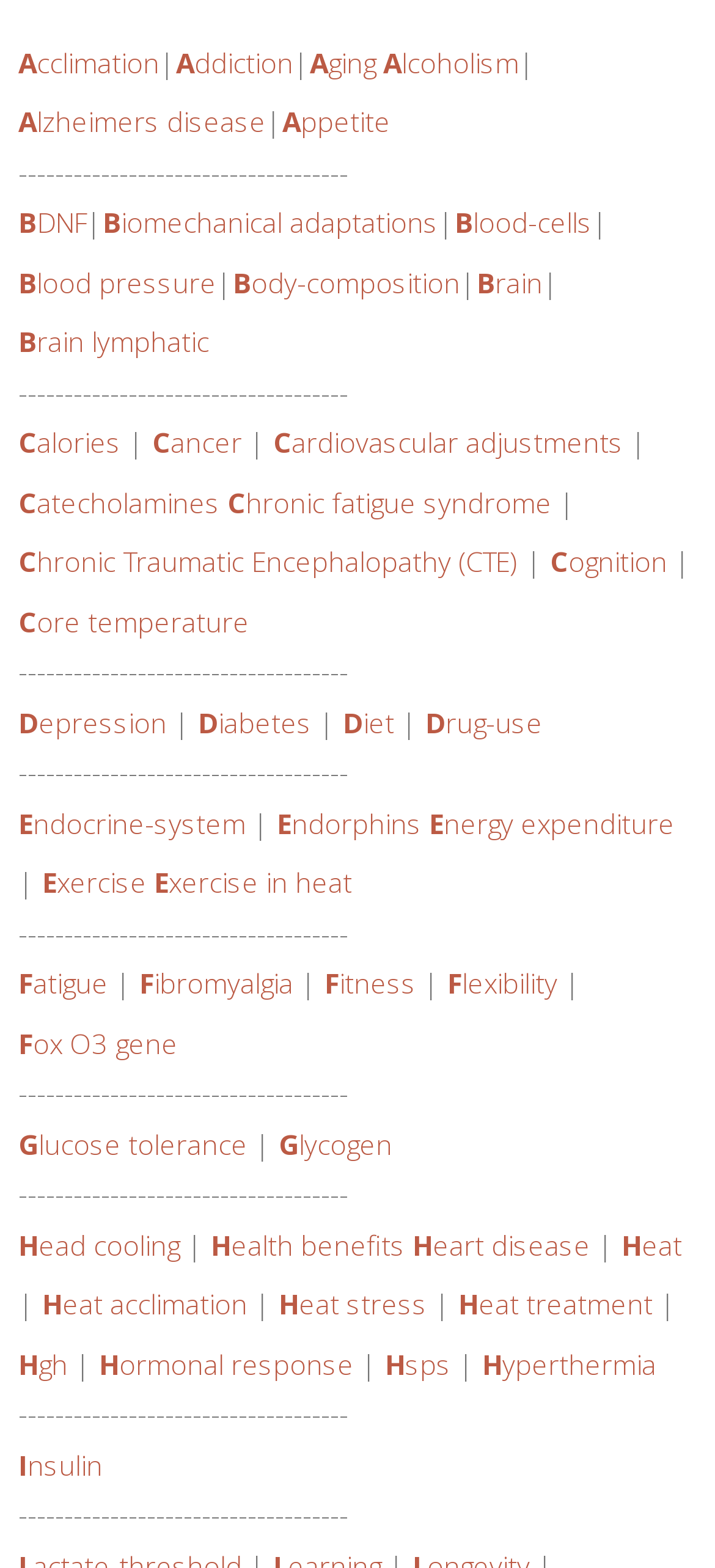Given the content of the image, can you provide a detailed answer to the question?
How many topics are listed on the webpage?

By counting the number of links on the webpage, I can see that there are more than 40 topics listed. Each topic is a link with a unique name and bounding box coordinates.